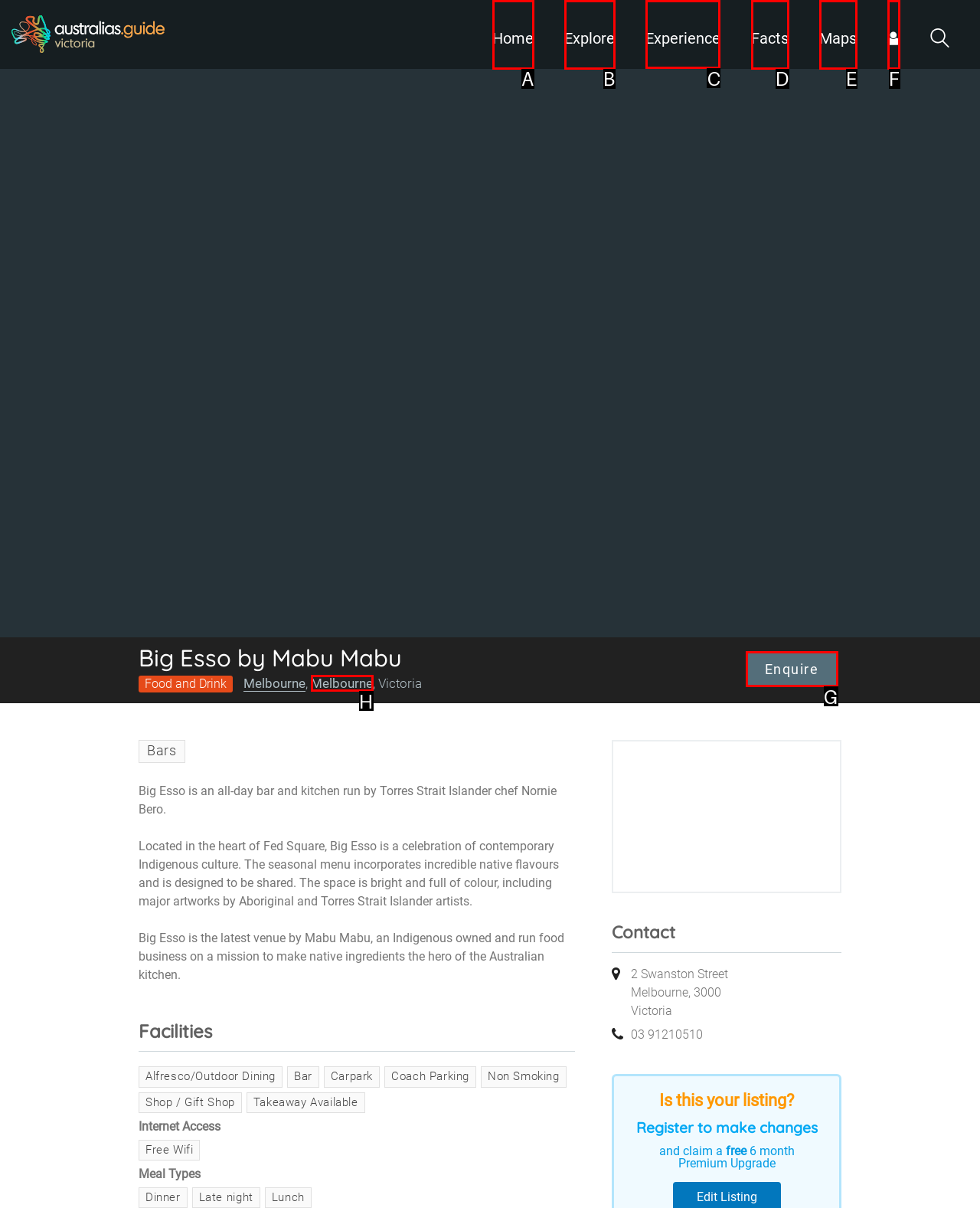Provide the letter of the HTML element that you need to click on to perform the task: Explore the 'Experience' section.
Answer with the letter corresponding to the correct option.

C